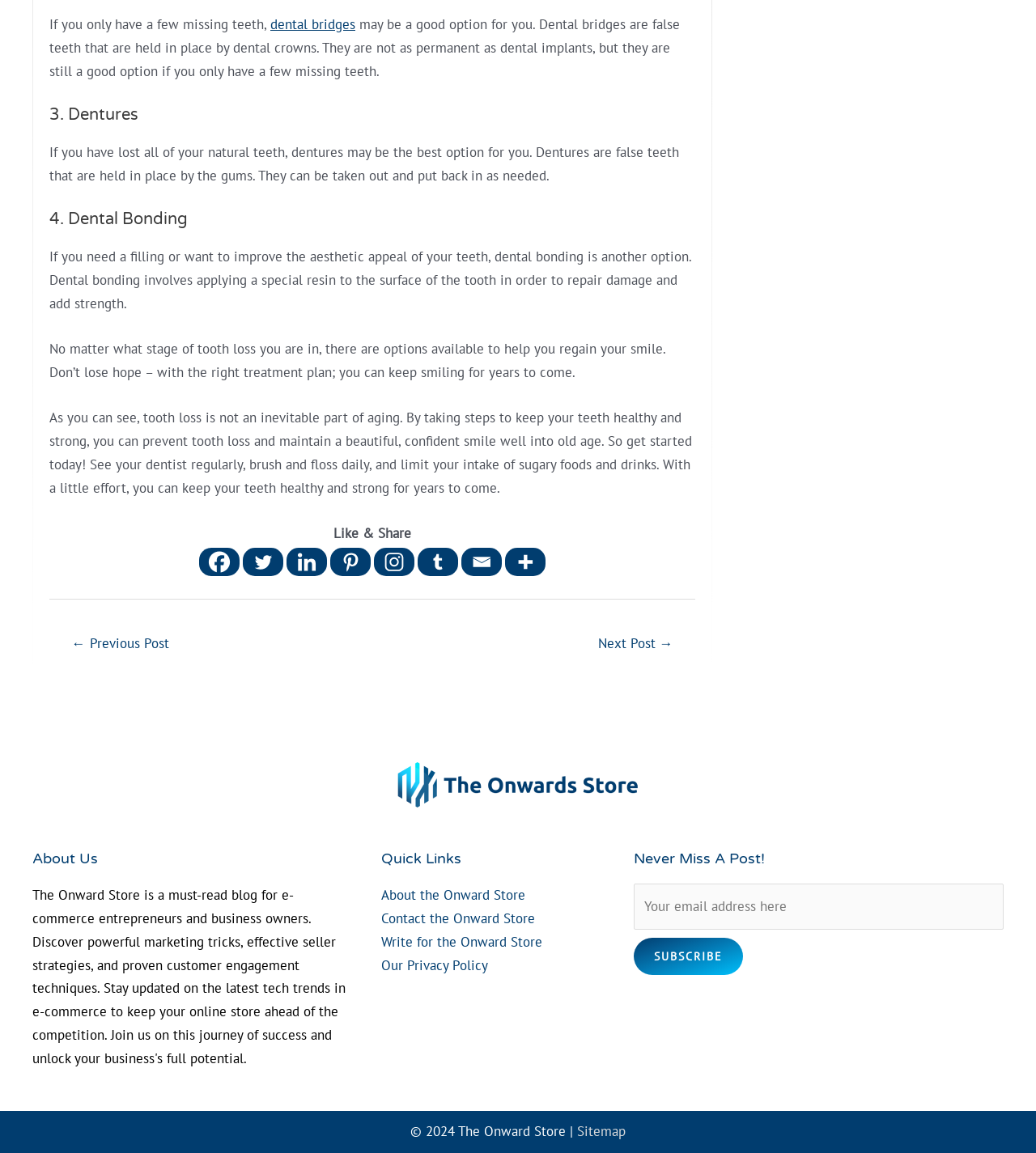Determine the bounding box coordinates for the area that should be clicked to carry out the following instruction: "Click on the 'Sitemap' link".

[0.557, 0.973, 0.604, 0.989]